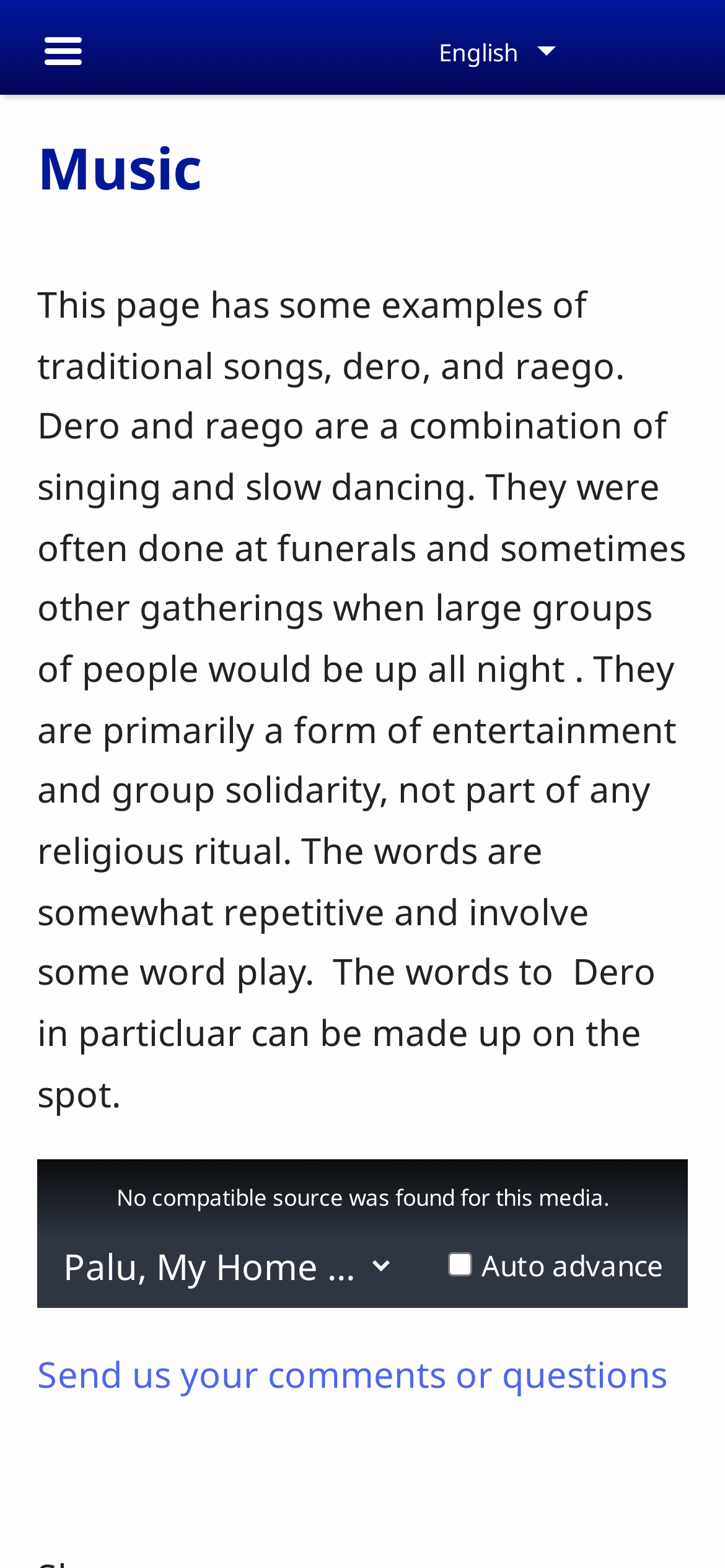Describe in detail what you see on the webpage.

This webpage is about traditional music, specifically focusing on dero and raego, which are a combination of singing and slow dancing. The page has a navigation menu at the top left, with a "Skip to main content" link at the very top left corner. Below the navigation menu, there is a language selection option with "English" as the default choice.

The main content of the page is divided into sections. At the top, there is a heading that reads "Music". Below the heading, there is a paragraph of text that provides an introduction to traditional songs, dero, and raego. The text explains that these forms of music were often performed at funerals and other gatherings, and are primarily meant for entertainment and group solidarity.

Below the introductory text, there is an audio player region that takes up a significant portion of the page. Within the audio player region, there is a modal window that displays a message indicating that no compatible source was found for the media.

To the right of the audio player region, there is a combobox and a checkbox. The combobox appears to be a dropdown menu, while the checkbox is labeled "Auto advance" and is unchecked by default.

At the very bottom of the page, there is a link that reads "Send us your comments or questions", inviting users to provide feedback.